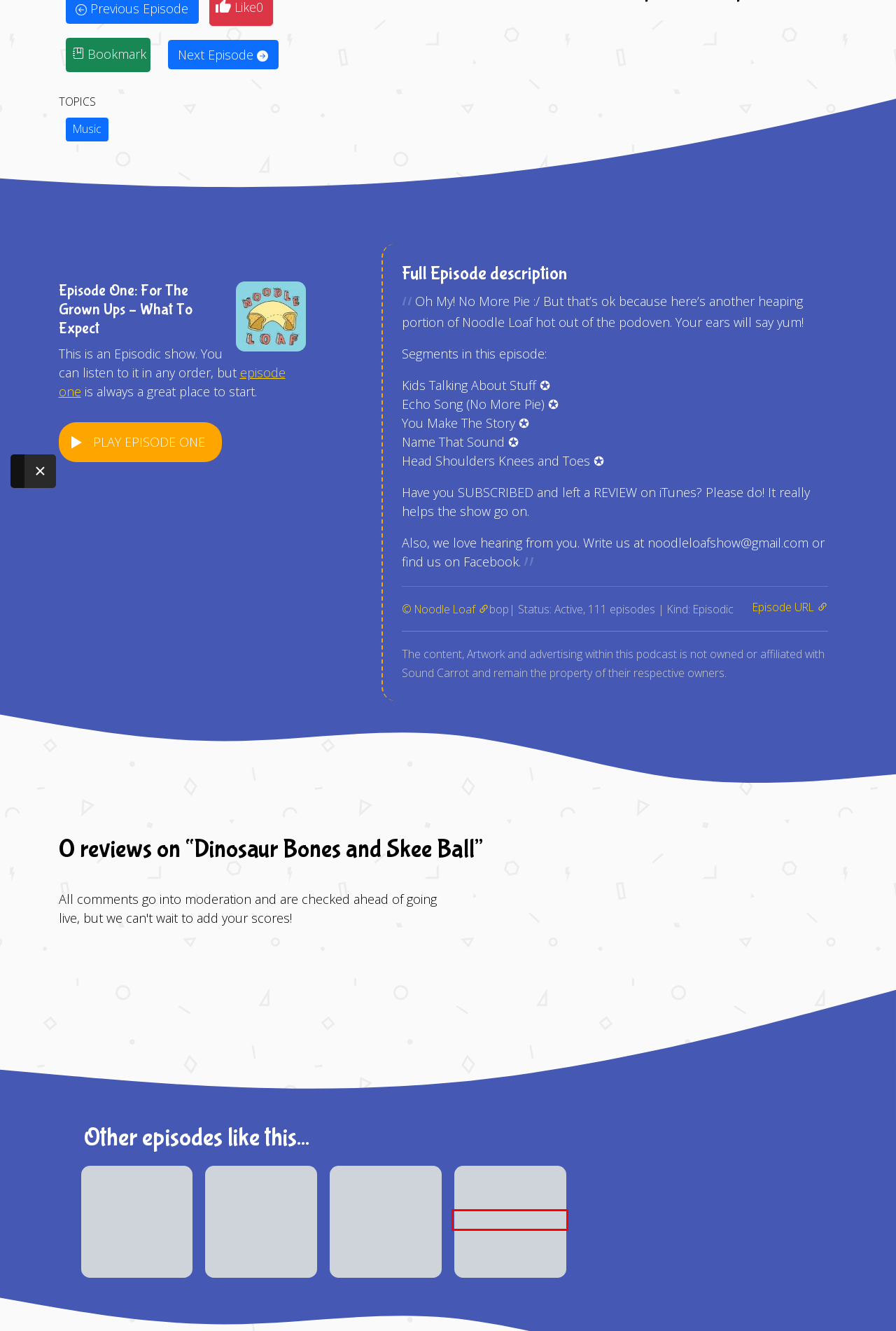Examine the screenshot of a webpage featuring a red bounding box and identify the best matching webpage description for the new page that results from clicking the element within the box. Here are the options:
A. Poodle Poaf from Noodle Loaf | Children's Podcast
B. For The Grown Ups - What To Expect from Noodle Loaf | Children's Podcast
C. Sally C's ‘Homage to Hip House' Mini Mix from Radio 1 Mini Mix | Children's Podcast
D. Led Zeppelin- Houses of the Holy Album Review from Logan Sounds Off | Children's Podcast
E. Good enough > Perfect
F. Two Pieces of Salad from Noodle Loaf | Children's Podcast
G. Search | Sound Carrot
H. Rockstar/The Creepy Weepy Dollhouse from Story Pirates | Children's Podcast

A